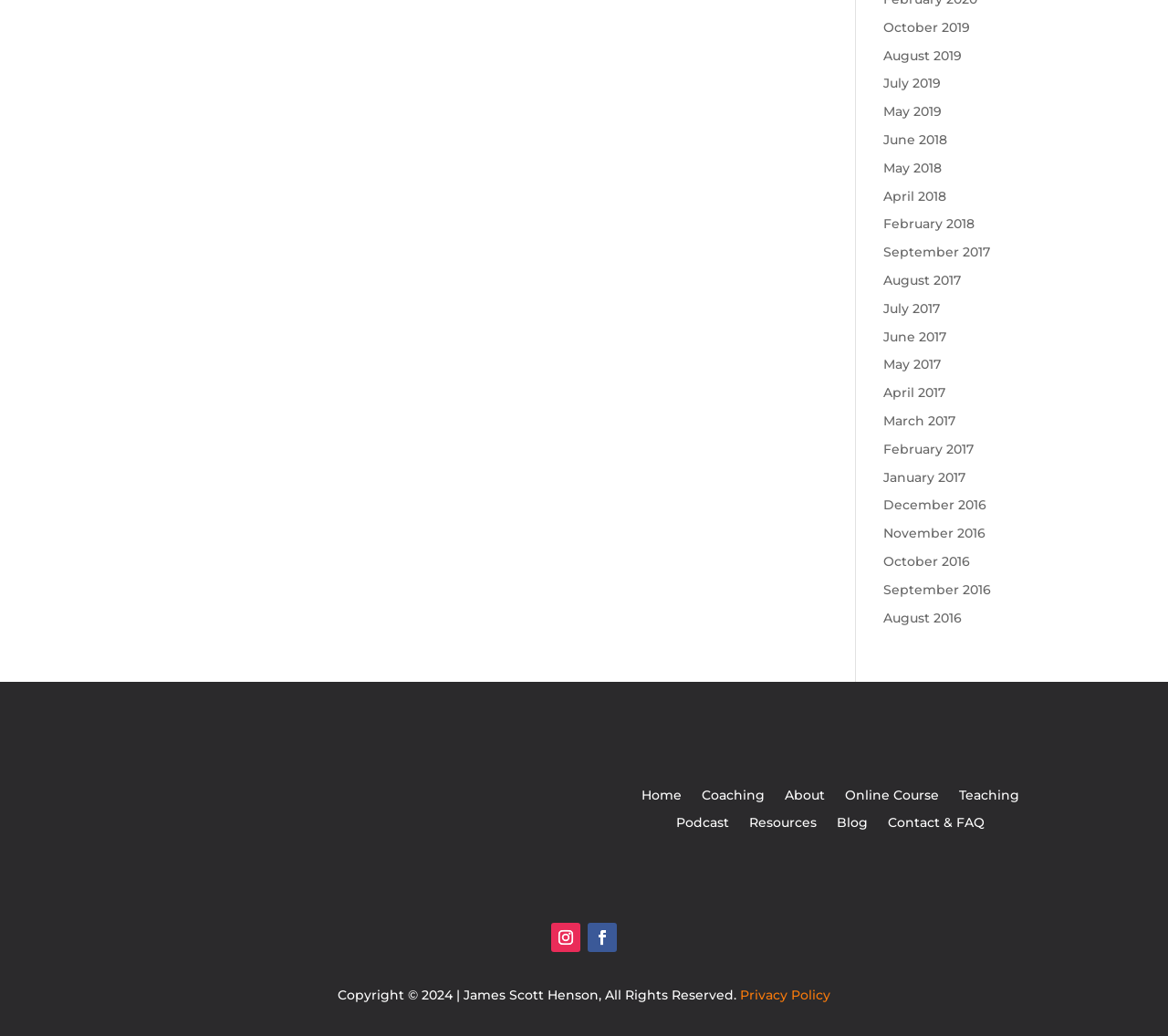Determine the bounding box coordinates of the clickable area required to perform the following instruction: "Go to Home". The coordinates should be represented as four float numbers between 0 and 1: [left, top, right, bottom].

[0.549, 0.761, 0.584, 0.781]